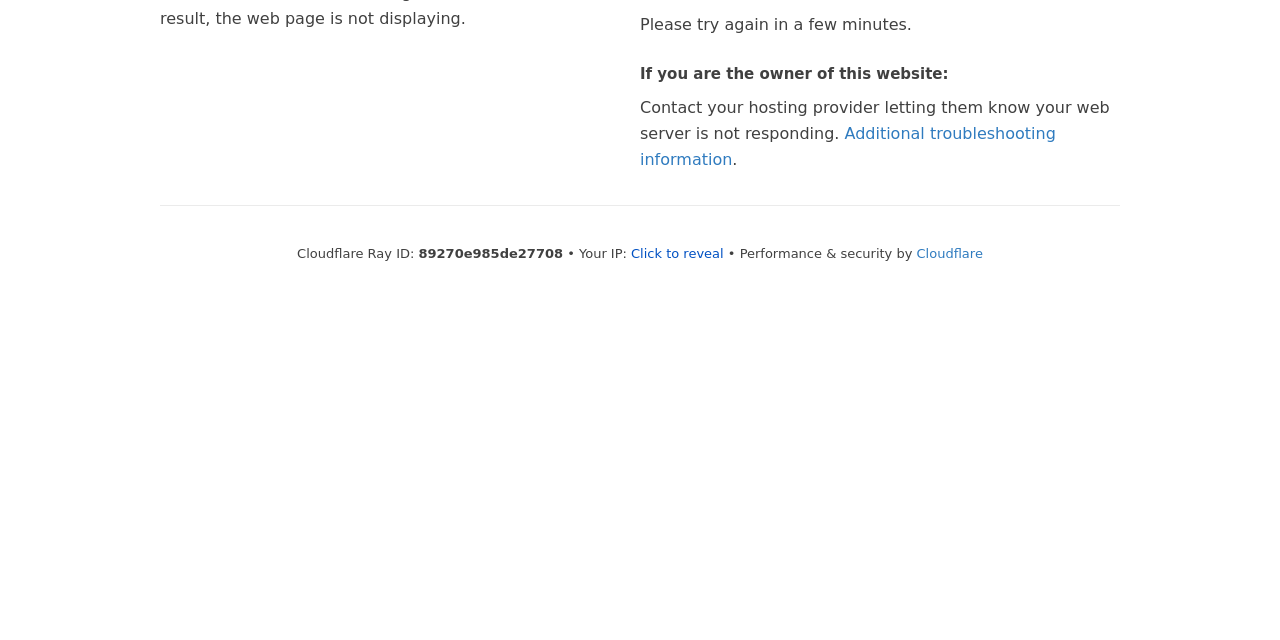Given the description of a UI element: "Show Password", identify the bounding box coordinates of the matching element in the webpage screenshot.

None